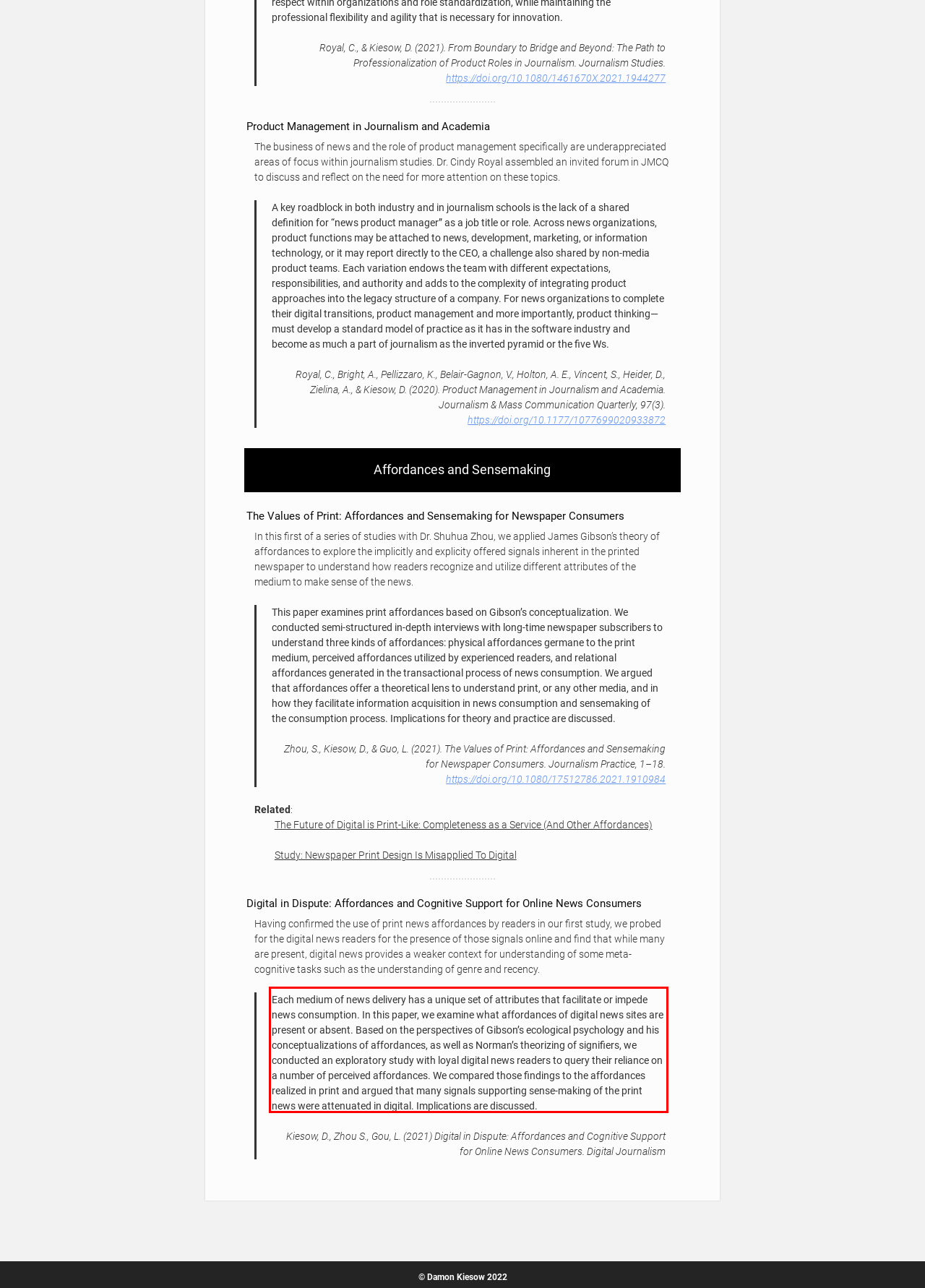Please examine the webpage screenshot and extract the text within the red bounding box using OCR.

Each medium of news delivery has a unique set of attributes that facilitate or impede news consumption. In this paper, we examine what affordances of digital news sites are present or absent. Based on the perspectives of Gibson’s ecological psychology and his conceptualizations of affordances, as well as Norman’s theorizing of signifiers, we conducted an exploratory study with loyal digital news readers to query their reliance on a number of perceived affordances. We compared those findings to the affordances realized in print and argued that many signals supporting sense-making of the print news were attenuated in digital. Implications are discussed.